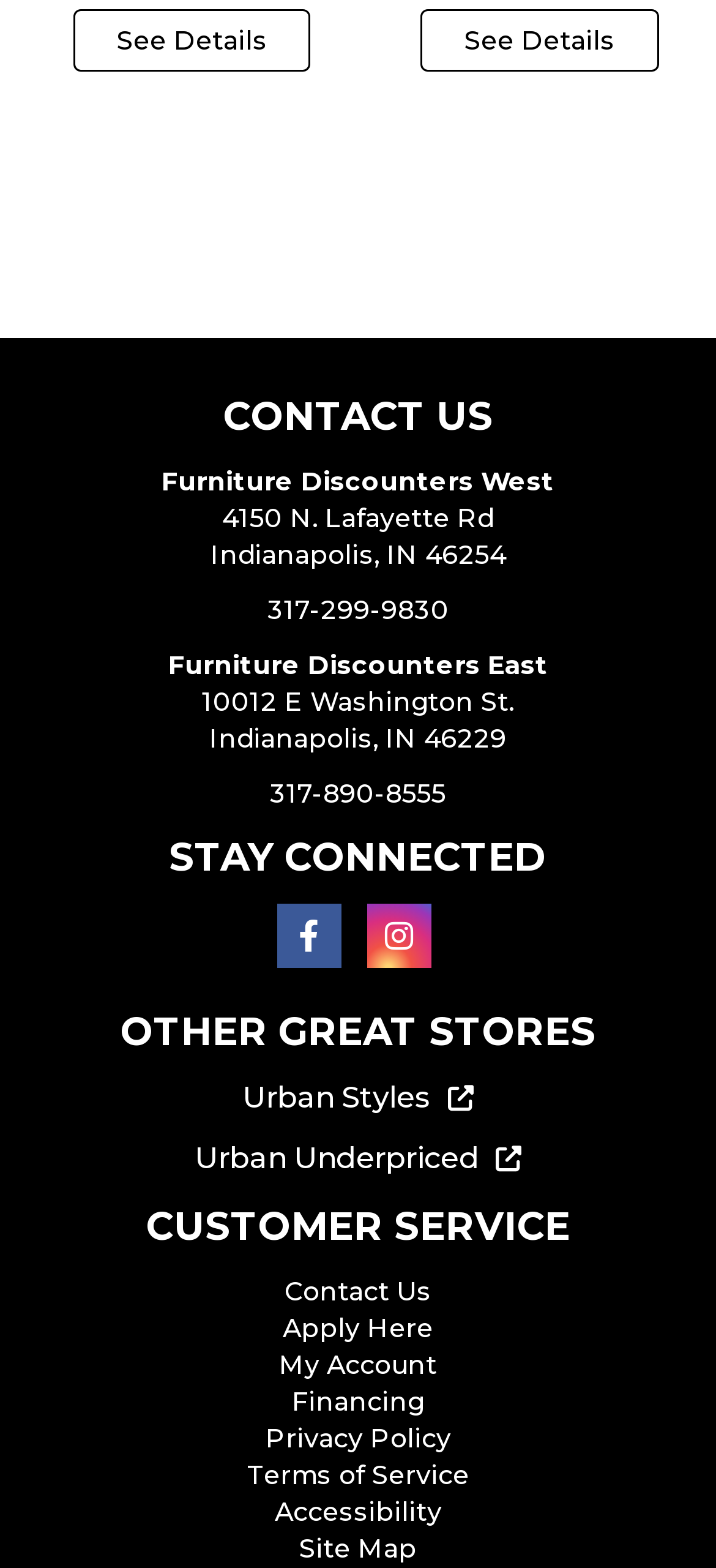Please find the bounding box coordinates of the element that needs to be clicked to perform the following instruction: "Follow on social media". The bounding box coordinates should be four float numbers between 0 and 1, represented as [left, top, right, bottom].

[0.386, 0.576, 0.476, 0.617]